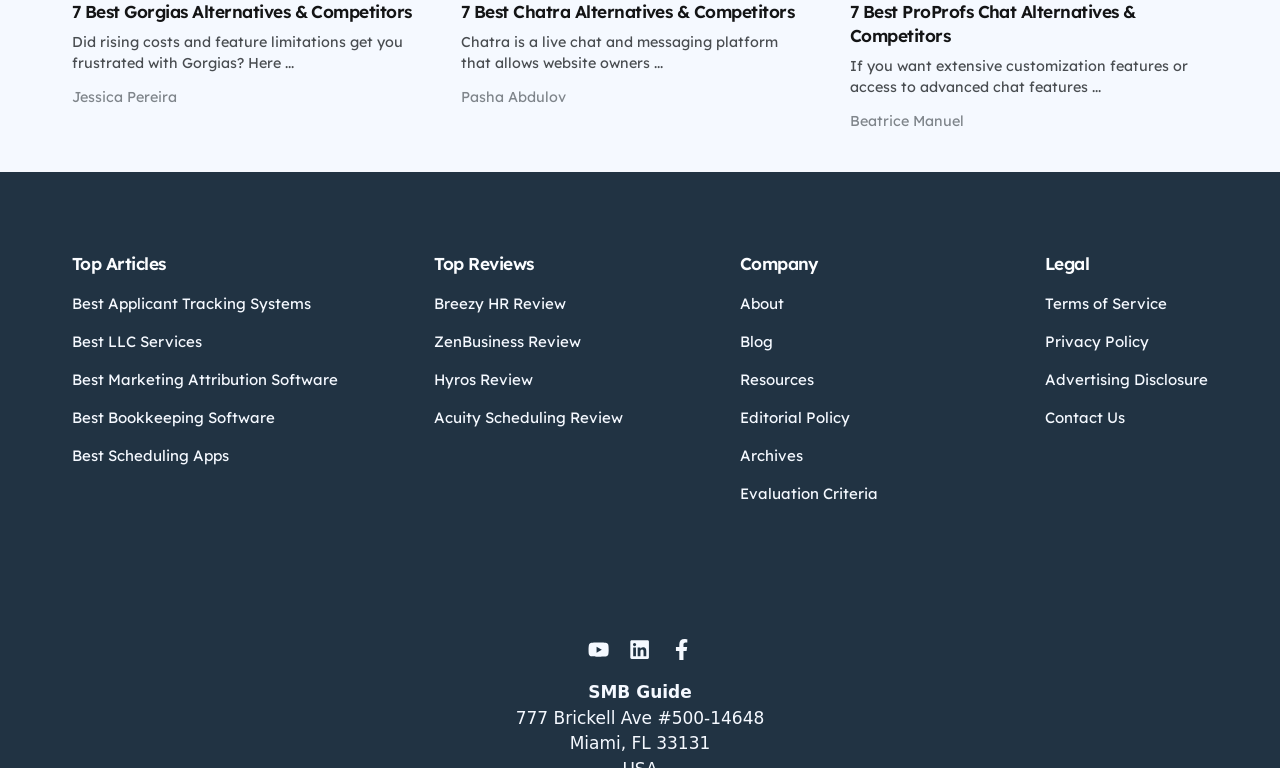Please determine the bounding box coordinates for the element that should be clicked to follow these instructions: "Read the article by Jessica Pereira".

[0.056, 0.114, 0.138, 0.138]